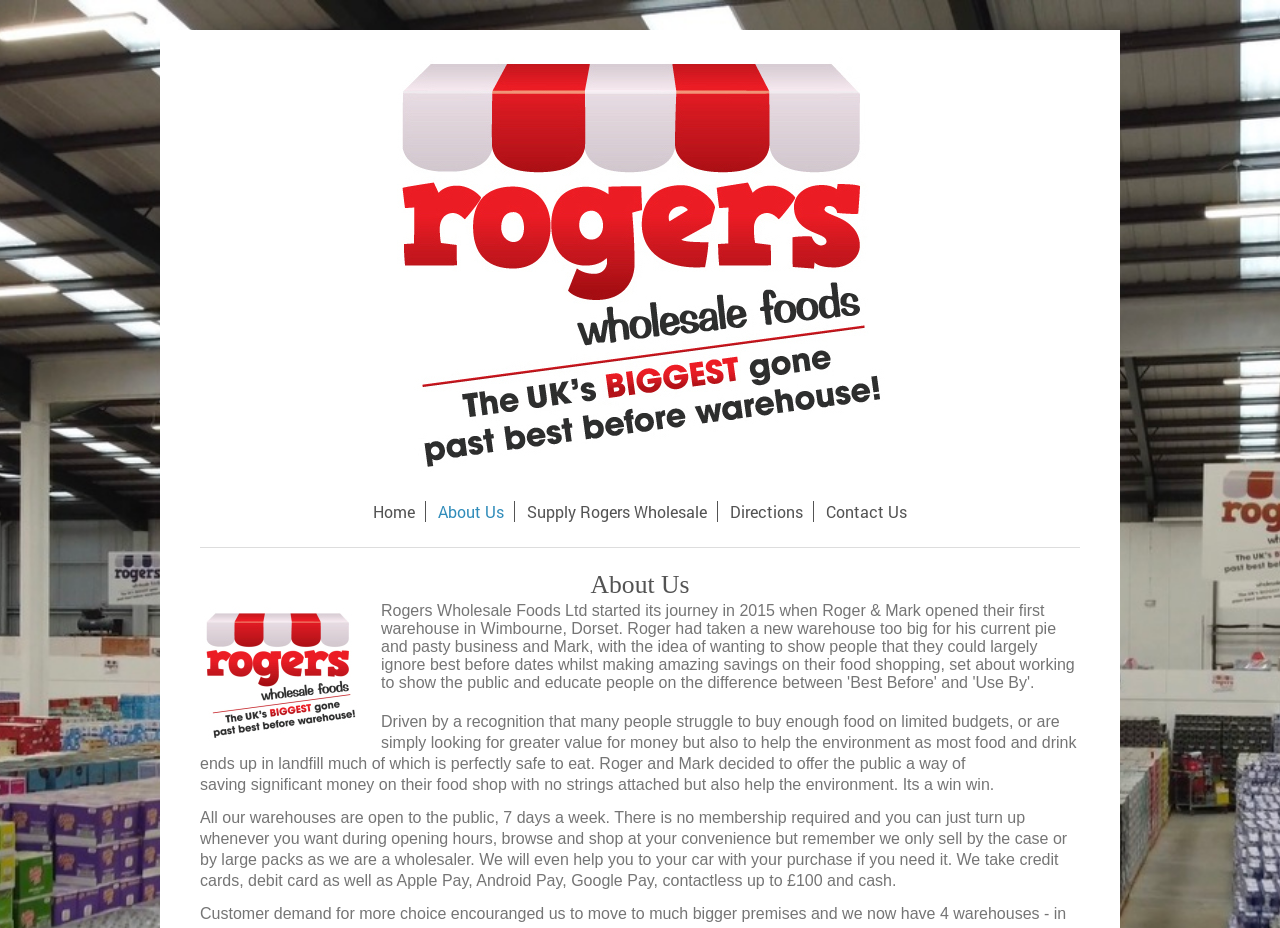Utilize the details in the image to thoroughly answer the following question: What is the typical packaging size of products?

As Rogers Wholesale Foods is a wholesaler, they sell products in bulk, typically by the case or in large packs. This is mentioned on the webpage as a reminder to customers.